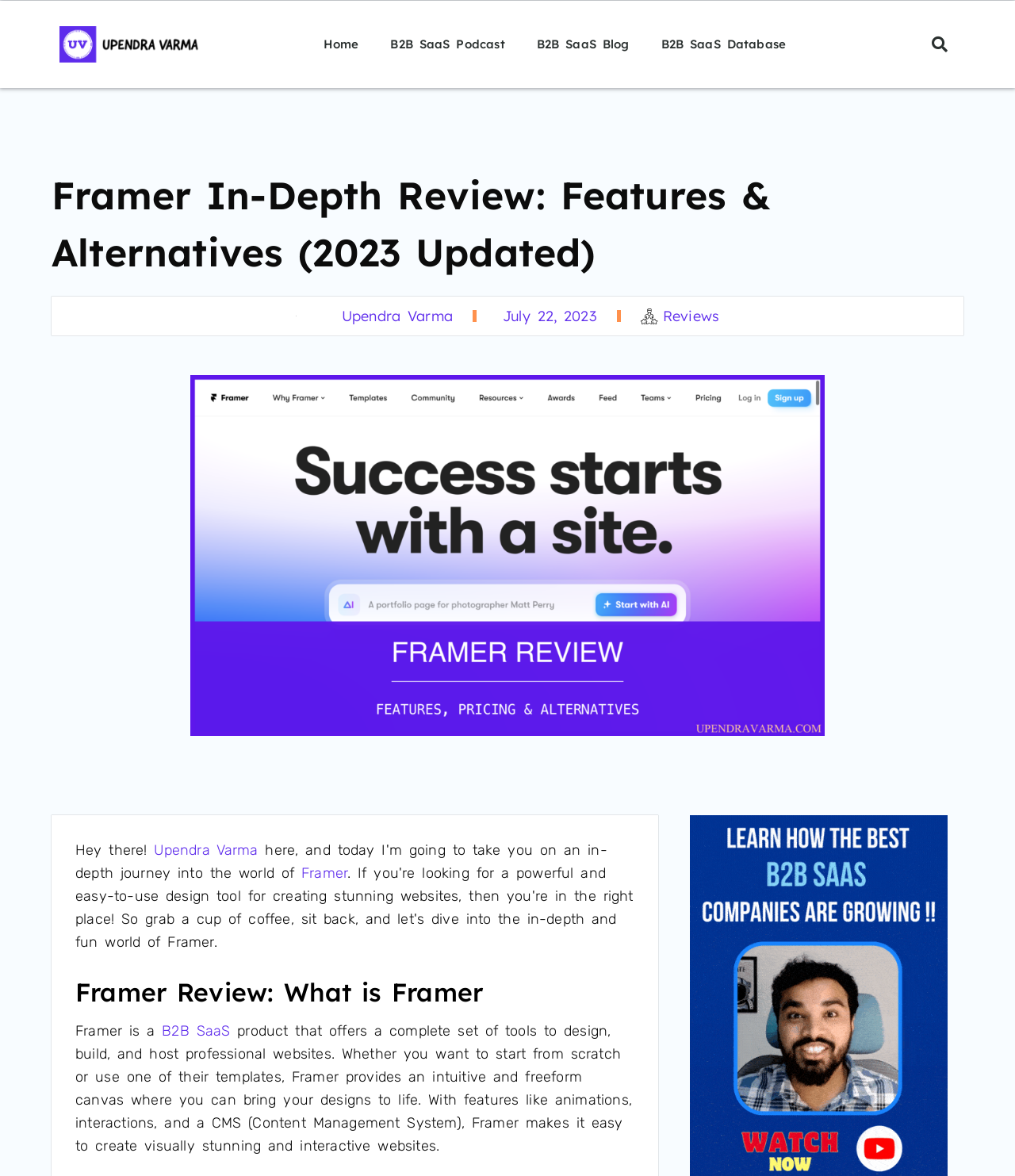Could you specify the bounding box coordinates for the clickable section to complete the following instruction: "Check out the 'Reviews' section"?

[0.653, 0.261, 0.709, 0.276]